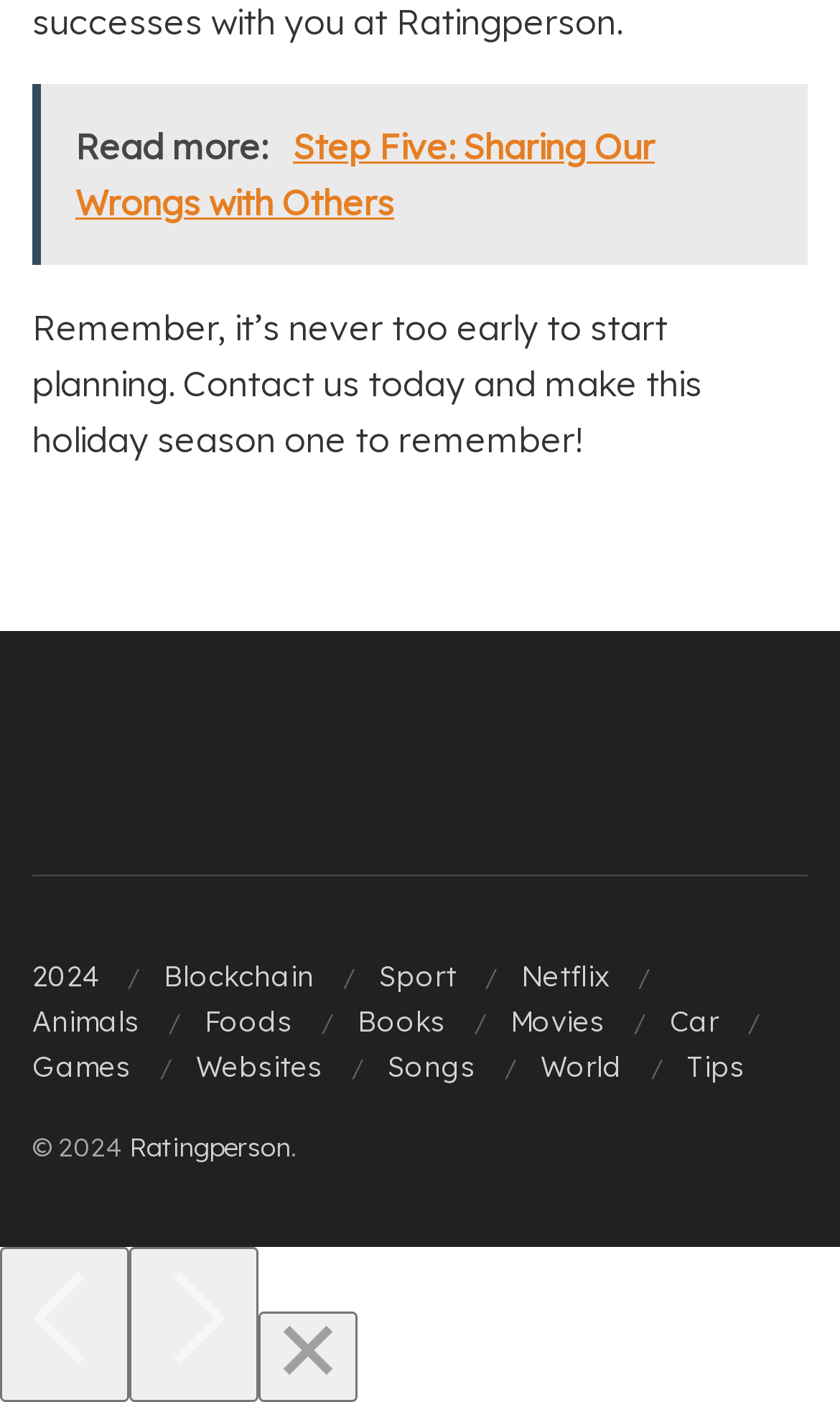How many images are there at the bottom of the webpage?
Using the information from the image, give a concise answer in one word or a short phrase.

3